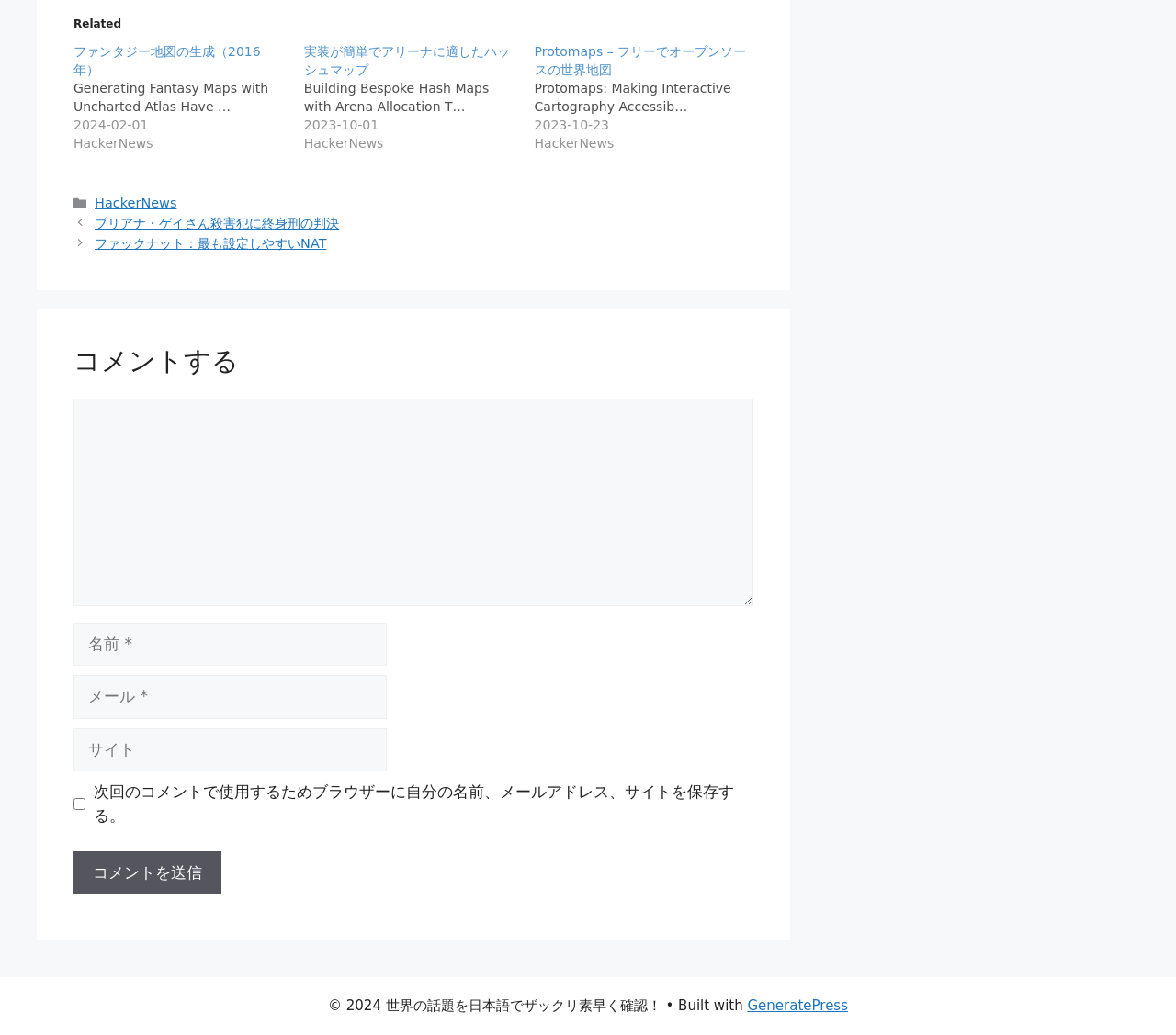Determine the bounding box coordinates of the region to click in order to accomplish the following instruction: "Write a comment". Provide the coordinates as four float numbers between 0 and 1, specifically [left, top, right, bottom].

[0.062, 0.385, 0.641, 0.586]